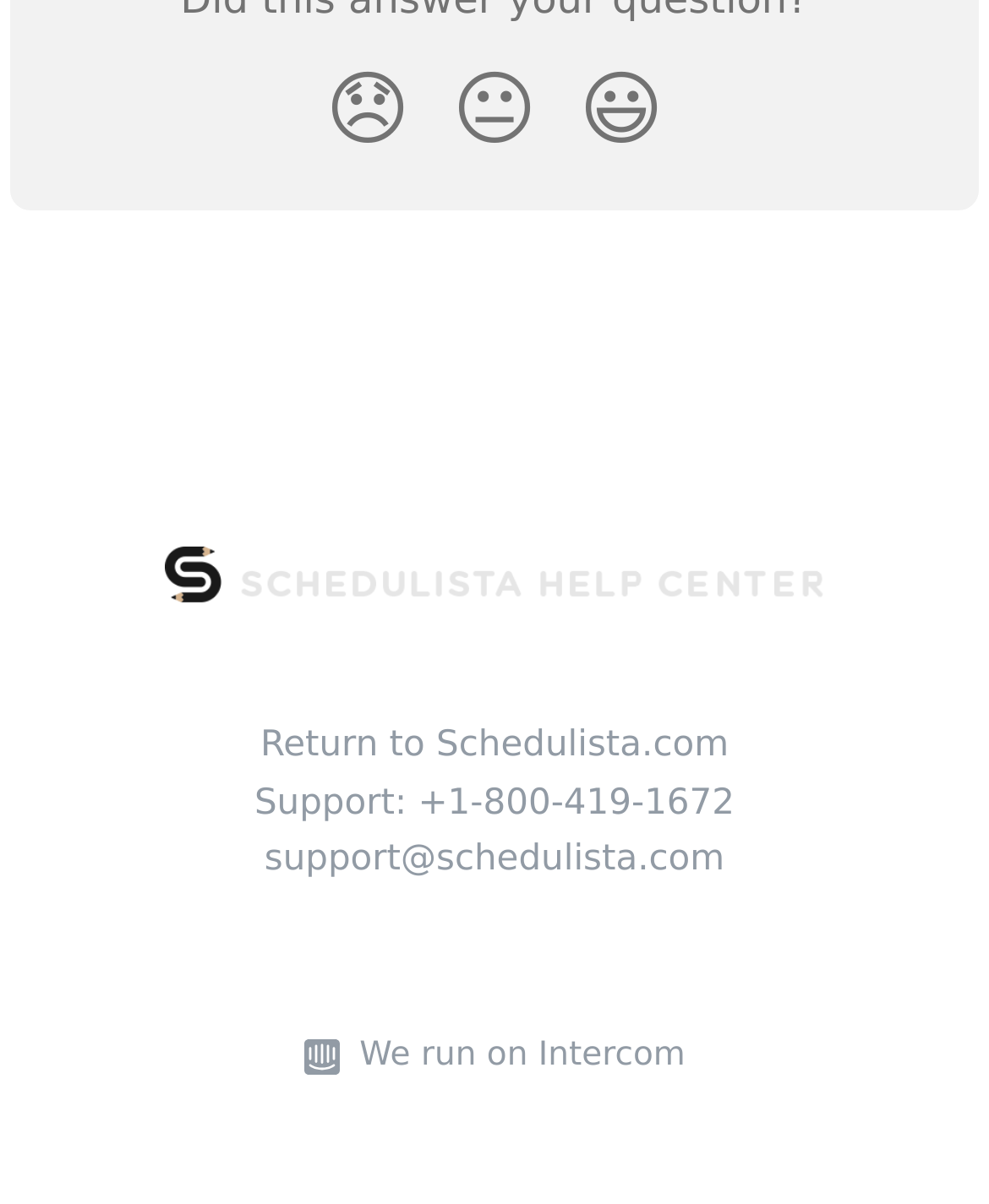What is the text of the first link?
Respond to the question with a single word or phrase according to the image.

Schedulista Help Center